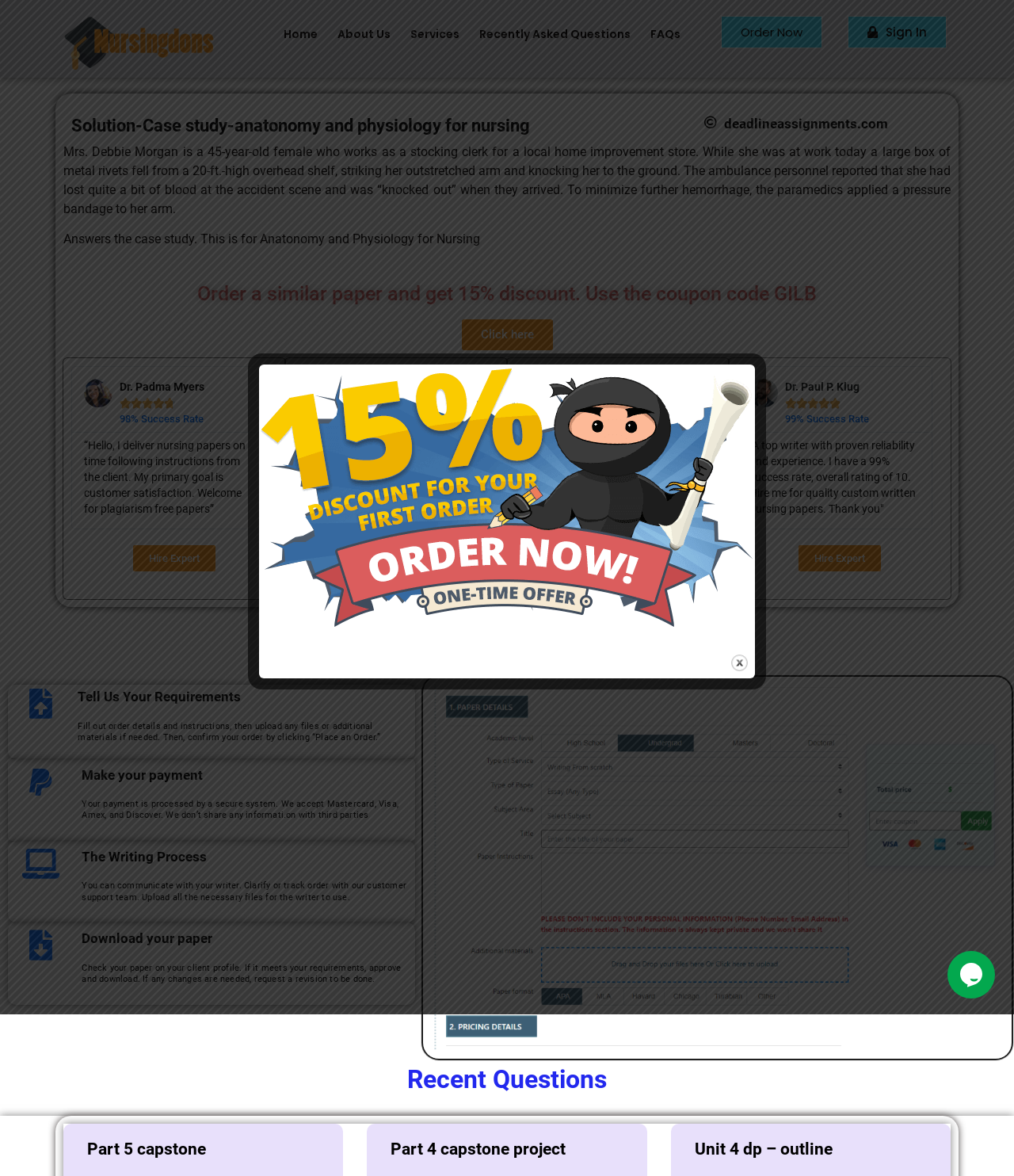Find the bounding box coordinates of the clickable region needed to perform the following instruction: "Hire Dr. Padma Myers". The coordinates should be provided as four float numbers between 0 and 1, i.e., [left, top, right, bottom].

[0.131, 0.464, 0.212, 0.486]